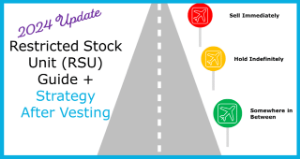Reply to the question with a single word or phrase:
What is the focus of the guide according to the title?

Strategies after vesting